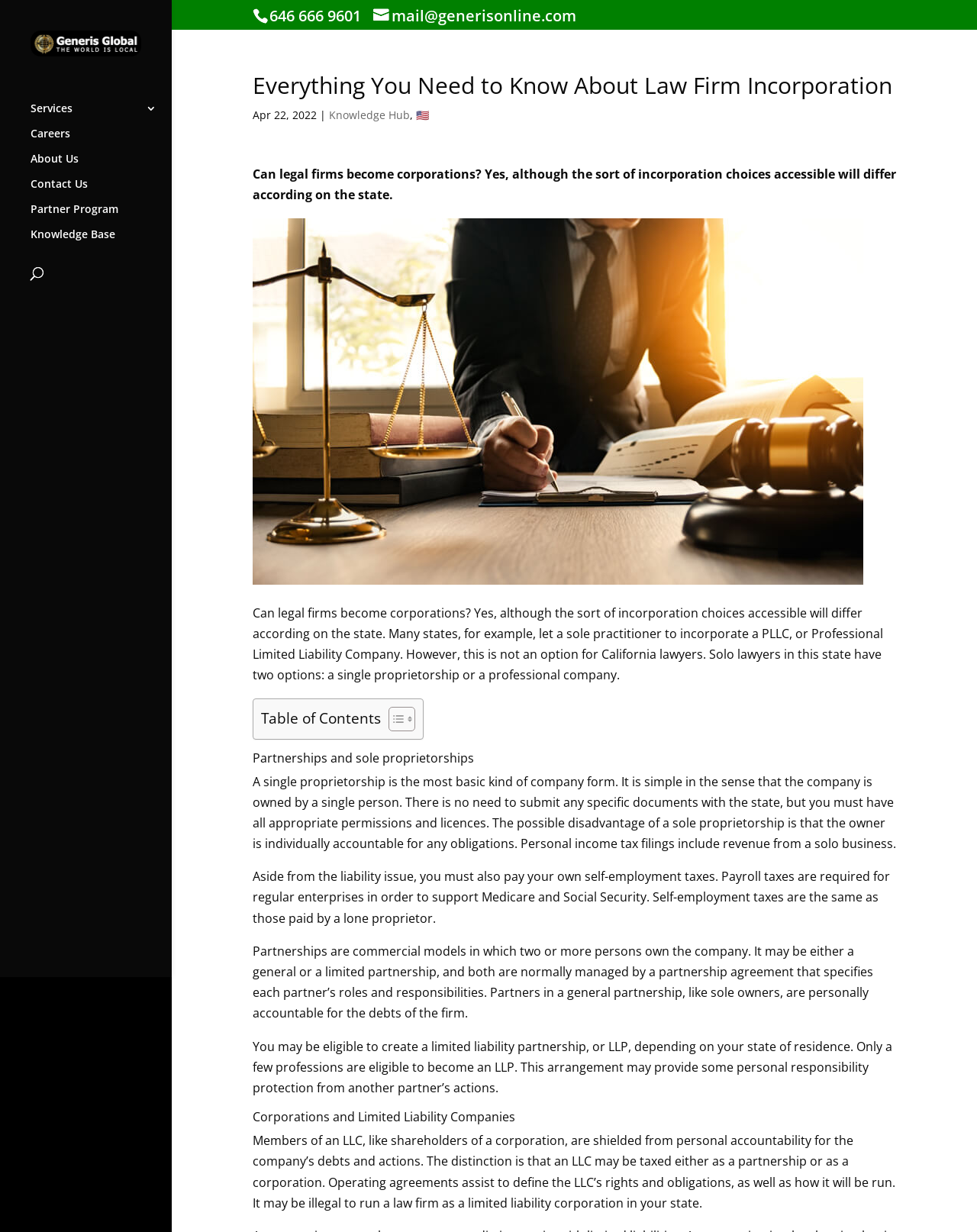Please determine the bounding box coordinates of the clickable area required to carry out the following instruction: "Contact Us". The coordinates must be four float numbers between 0 and 1, represented as [left, top, right, bottom].

[0.031, 0.145, 0.176, 0.166]